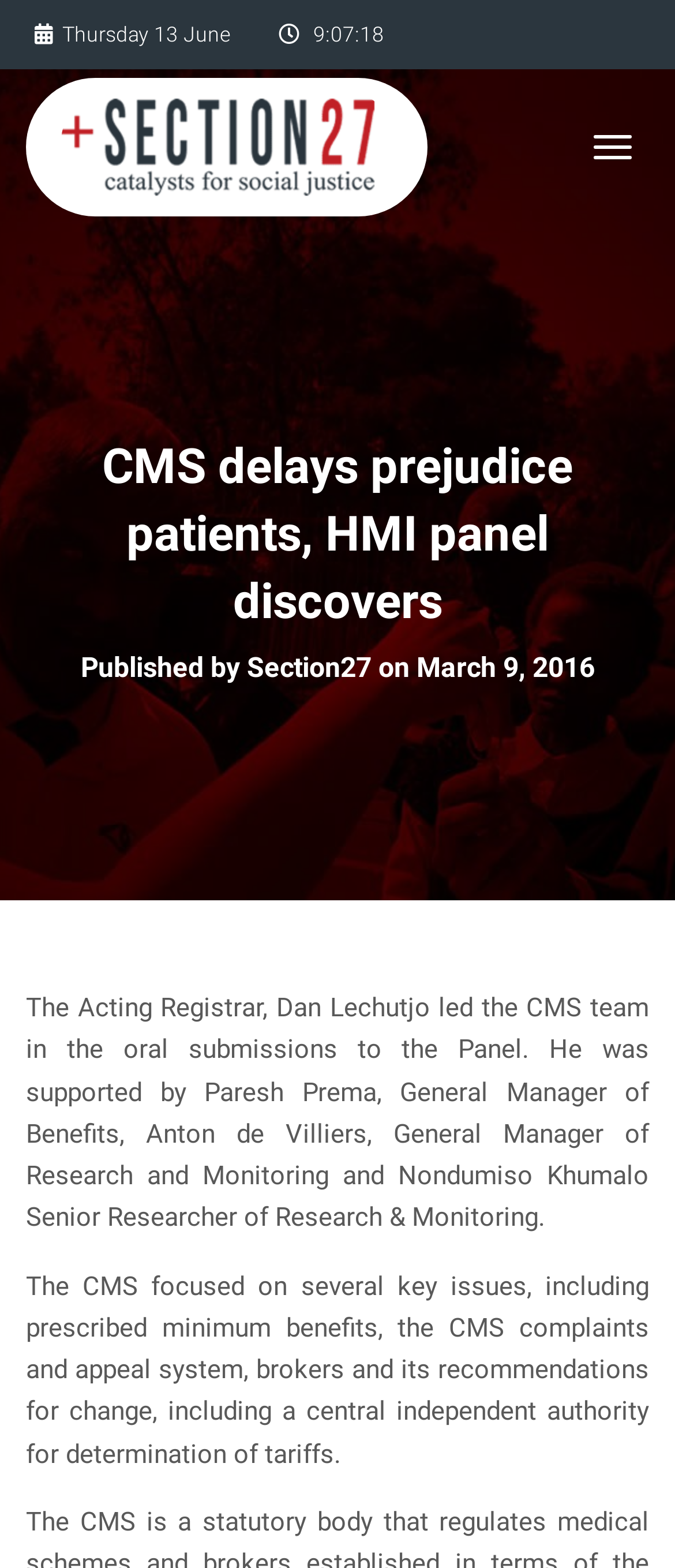What is the name of the General Manager of Research and Monitoring?
Refer to the image and provide a concise answer in one word or phrase.

Anton de Villiers